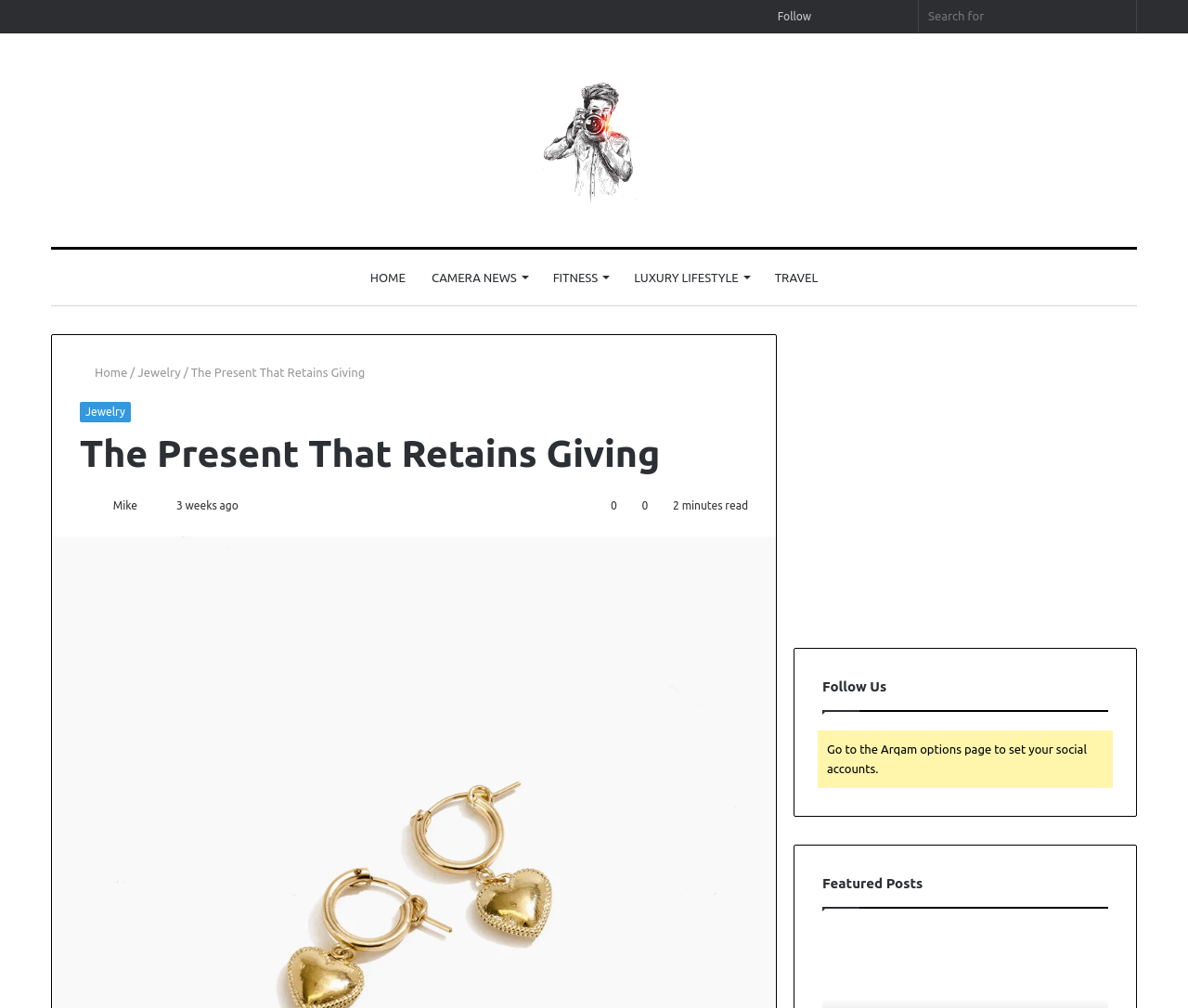Analyze the image and deliver a detailed answer to the question: What is the search function for?

I found a textbox element with the description 'Search for' and a button element with the same description, indicating that the search function is for searching something on the website.